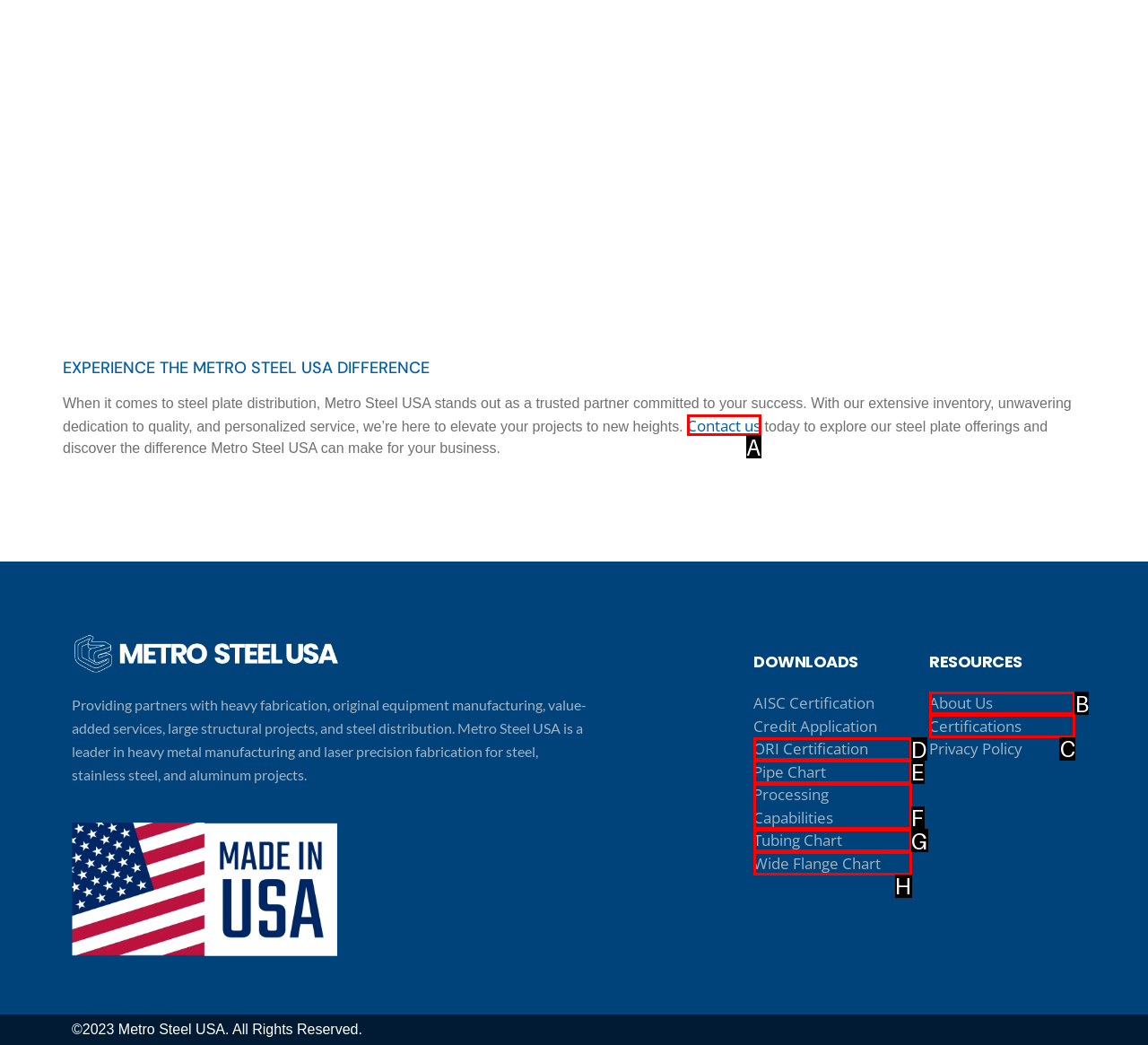Choose the option that best matches the element: Certifications
Respond with the letter of the correct option.

C